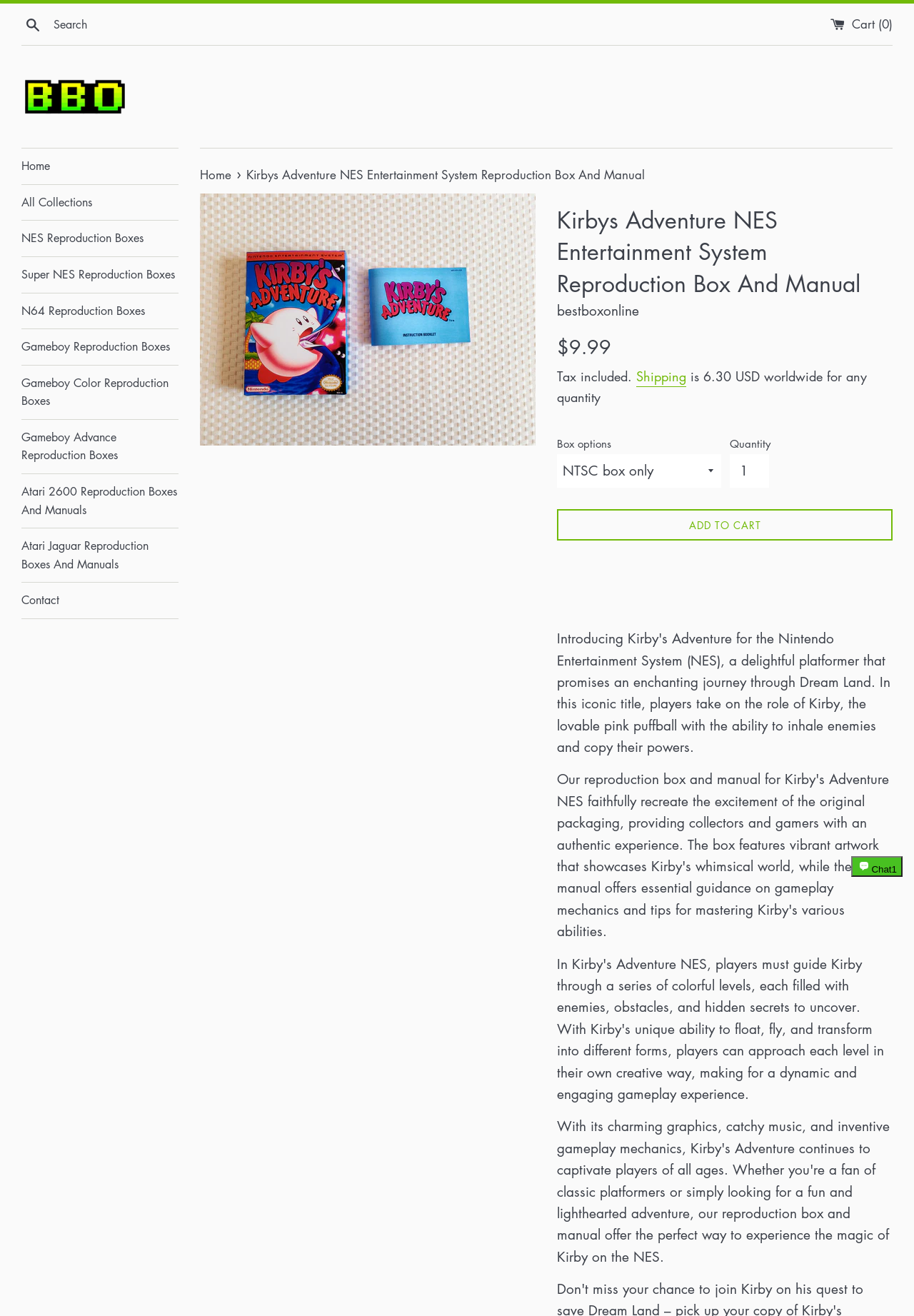Identify the bounding box coordinates necessary to click and complete the given instruction: "Click the 'Home' link".

None